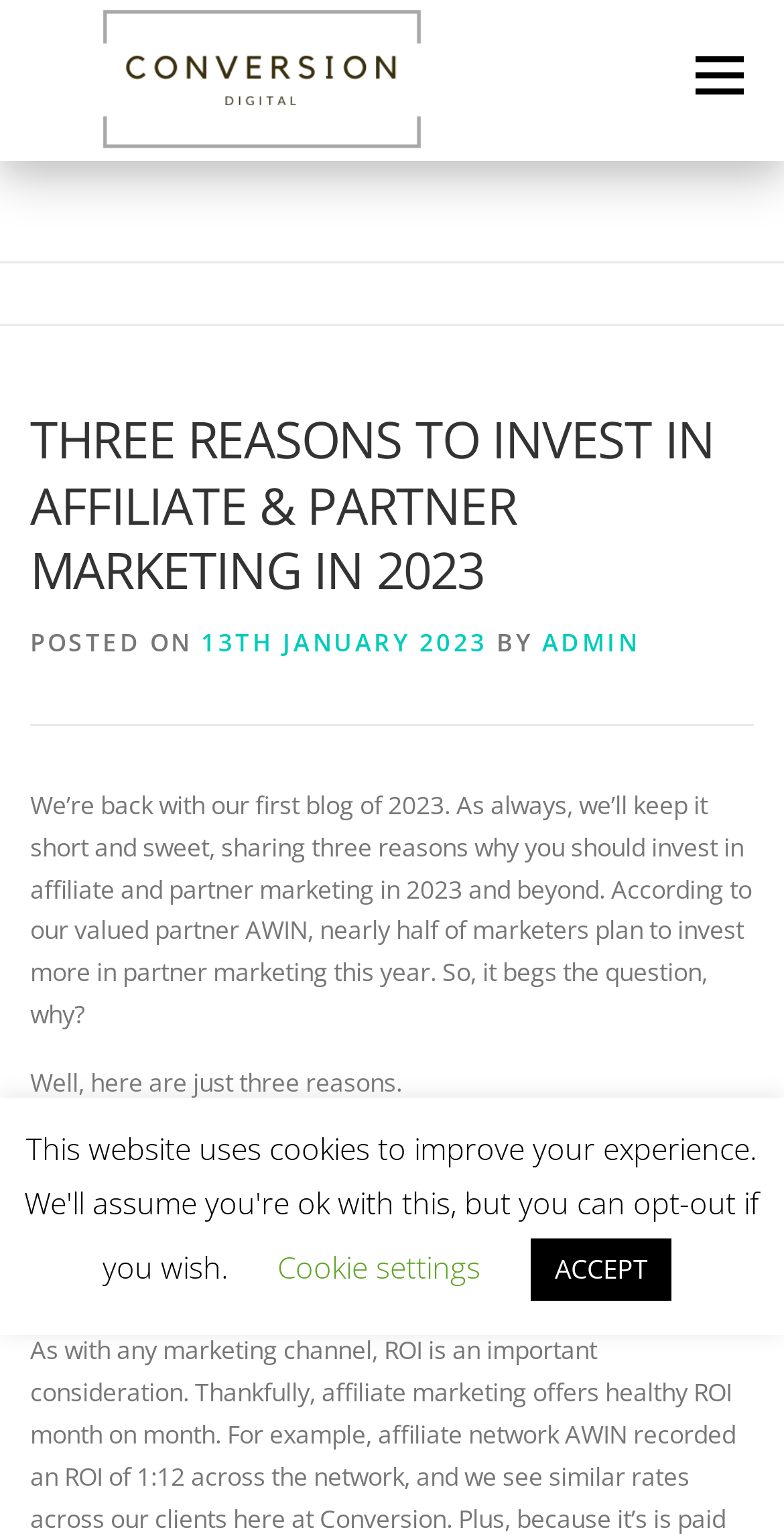Determine the bounding box coordinates of the area to click in order to meet this instruction: "View the CAPABILITIES page".

[0.236, 0.105, 0.577, 0.203]